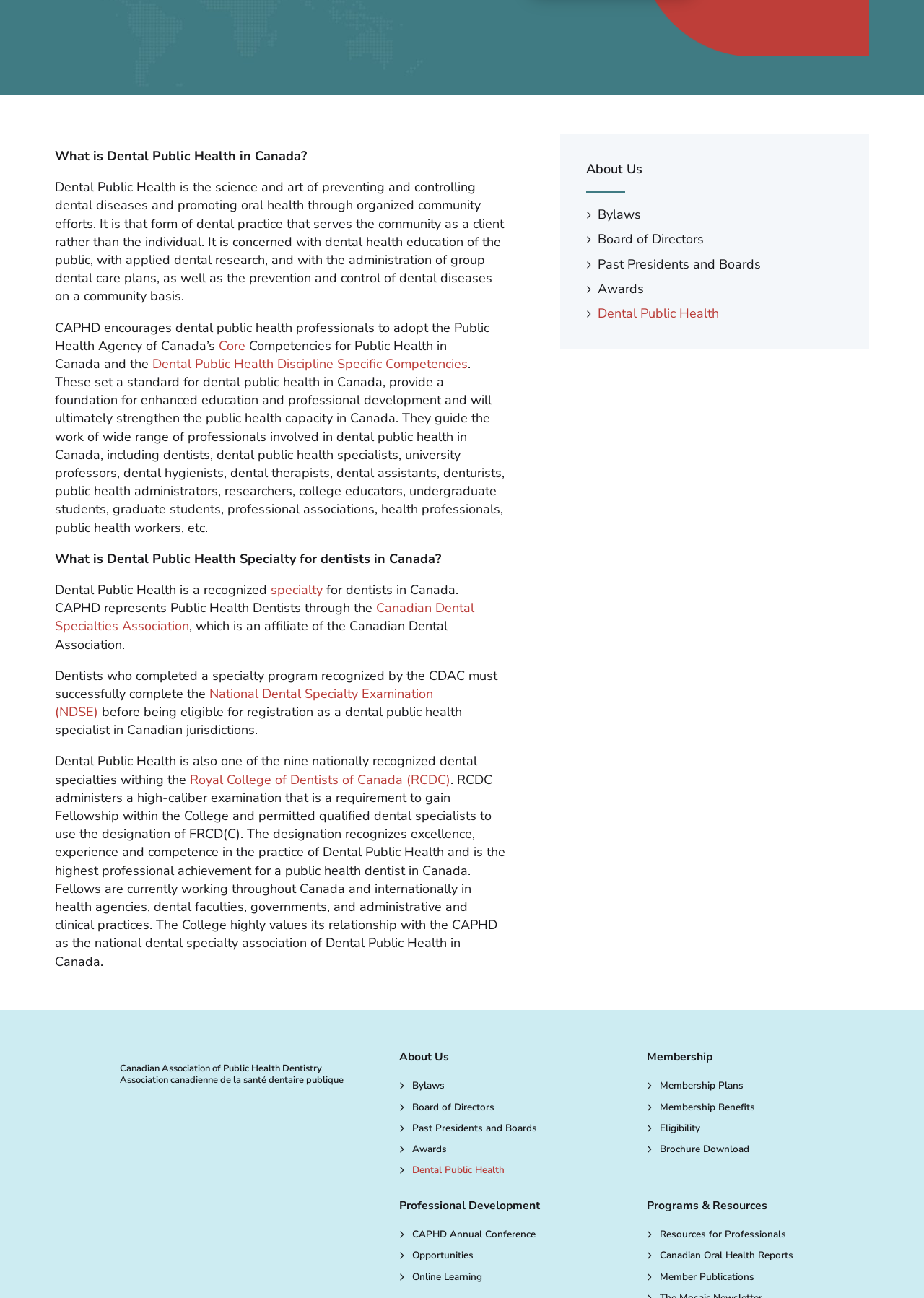Provide the bounding box for the UI element matching this description: "Board of Directors".

[0.647, 0.178, 0.762, 0.191]